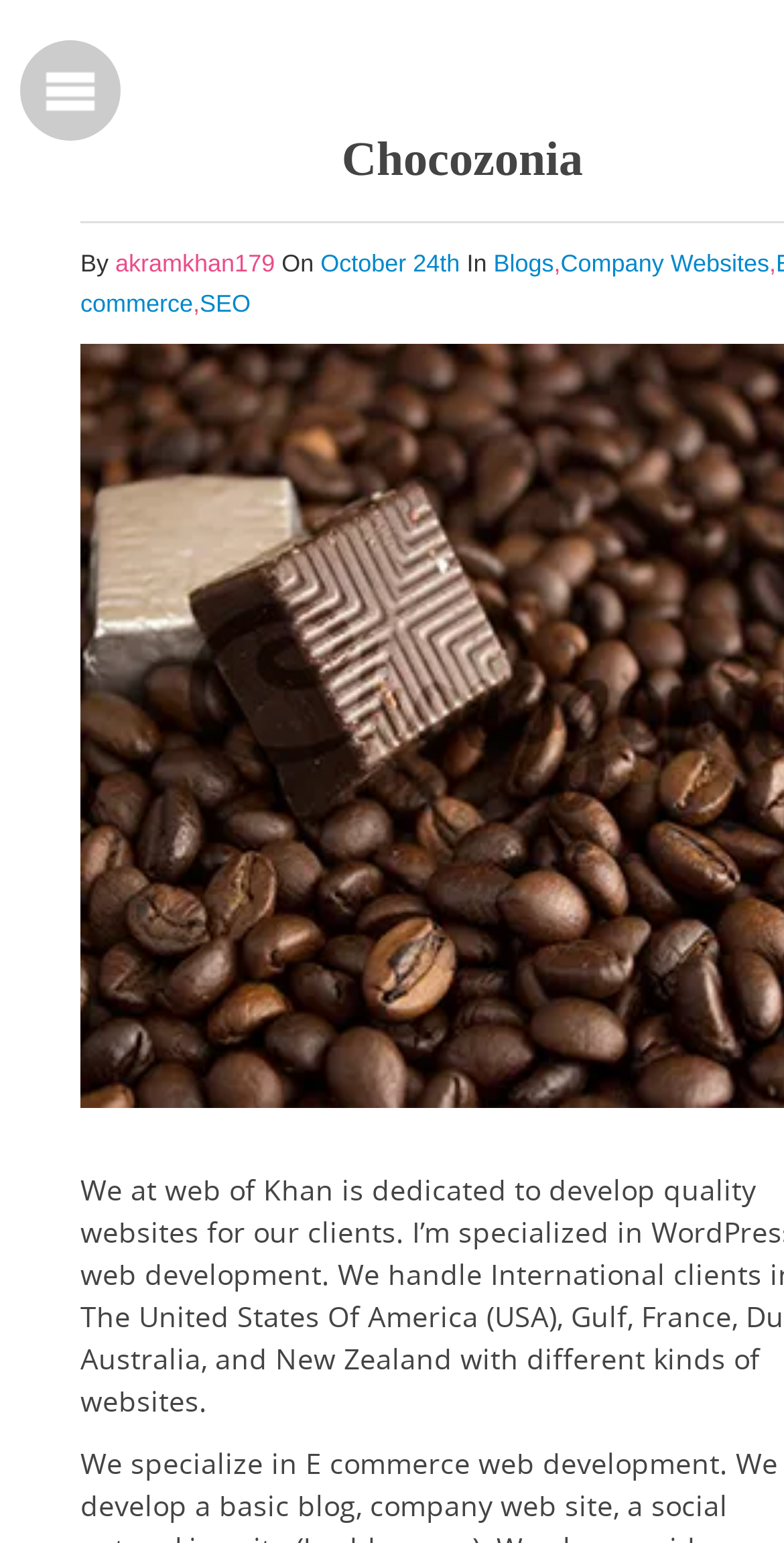Please predict the bounding box coordinates (top-left x, top-left y, bottom-right x, bottom-right y) for the UI element in the screenshot that fits the description: October 24th

[0.409, 0.162, 0.595, 0.18]